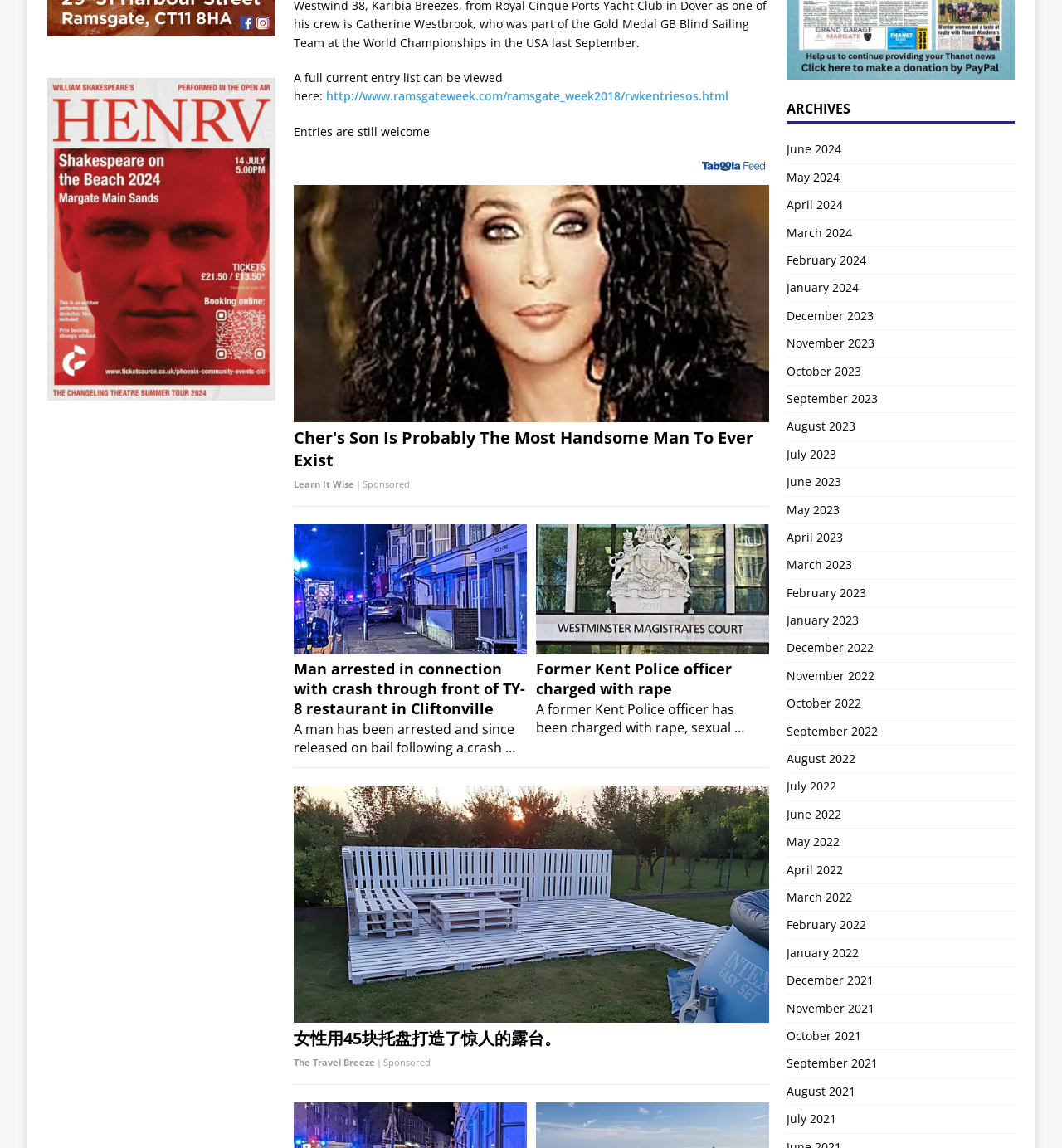Determine the bounding box coordinates for the clickable element to execute this instruction: "View image for Taboola Advertising Unit". Provide the coordinates as four float numbers between 0 and 1, i.e., [left, top, right, bottom].

[0.277, 0.161, 0.724, 0.368]